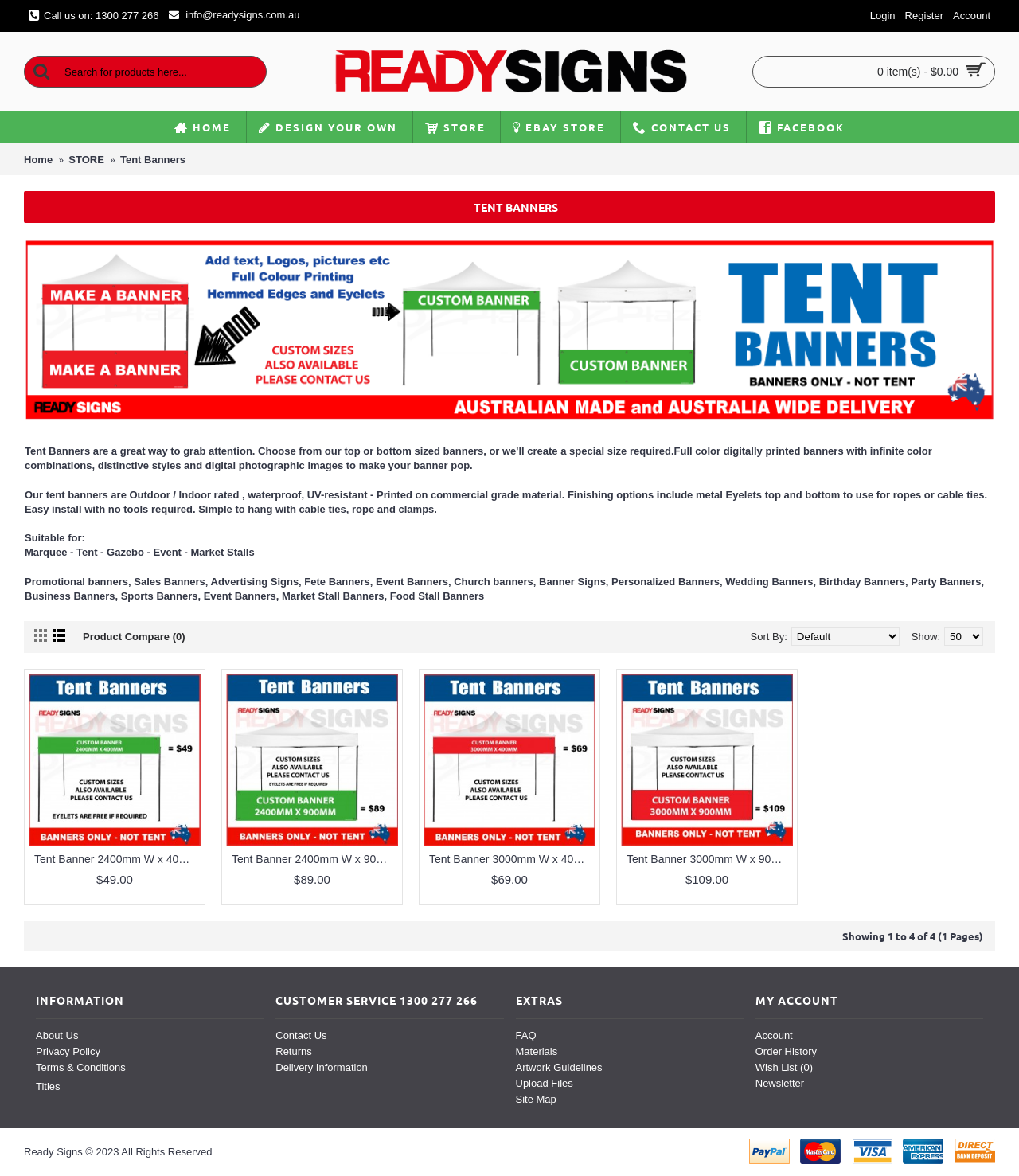Write a detailed summary of the webpage.

This webpage is about Tent Banners for Marquee, Tent, Gazebo, Event, and Market Stalls. At the top, there is a navigation bar with links to "Home", "STORE", and "Tent Banners". Below the navigation bar, there is a search bar and a button to submit the search query. On the top right, there are links to "Login", "Register", and "Account".

The main content of the webpage is divided into two sections. The first section is a brief introduction to Tent Banners, explaining their features and uses. This section includes an image and a block of text that describes the benefits of using Tent Banners.

The second section is a product catalog that displays four different types of Tent Banners with their prices. Each product is displayed with an image, a heading, and a price. The products are arranged in a grid layout, with two products per row.

At the bottom of the webpage, there is a footer section that provides additional information and links to other pages. The footer is divided into three columns, with the first column providing information about the company, the second column providing customer service links, and the third column providing links to additional resources.

There are also some social media links and a call to action to contact the company for more information. Overall, the webpage is well-organized and easy to navigate, with clear headings and concise descriptions of the products and services offered.